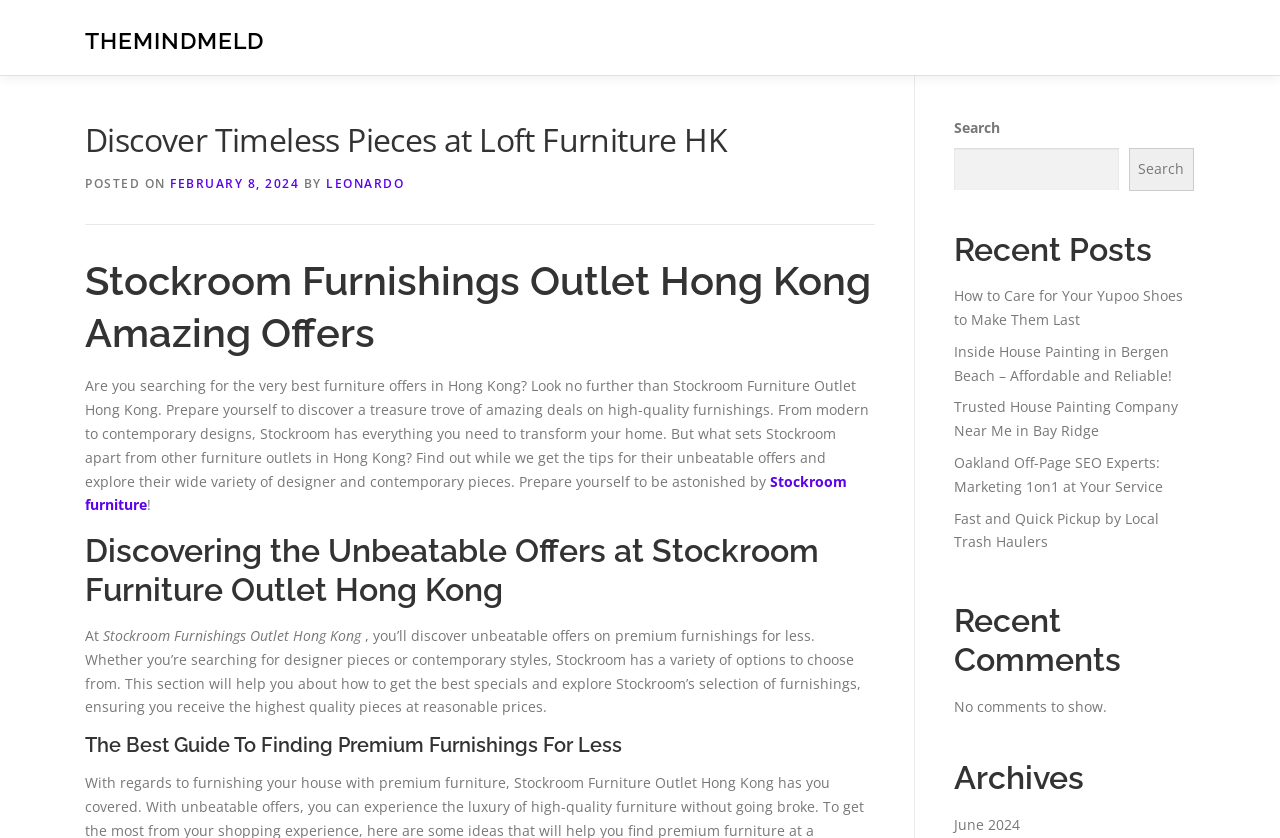Locate the bounding box of the UI element with the following description: "Stockroom furniture".

[0.066, 0.563, 0.662, 0.614]